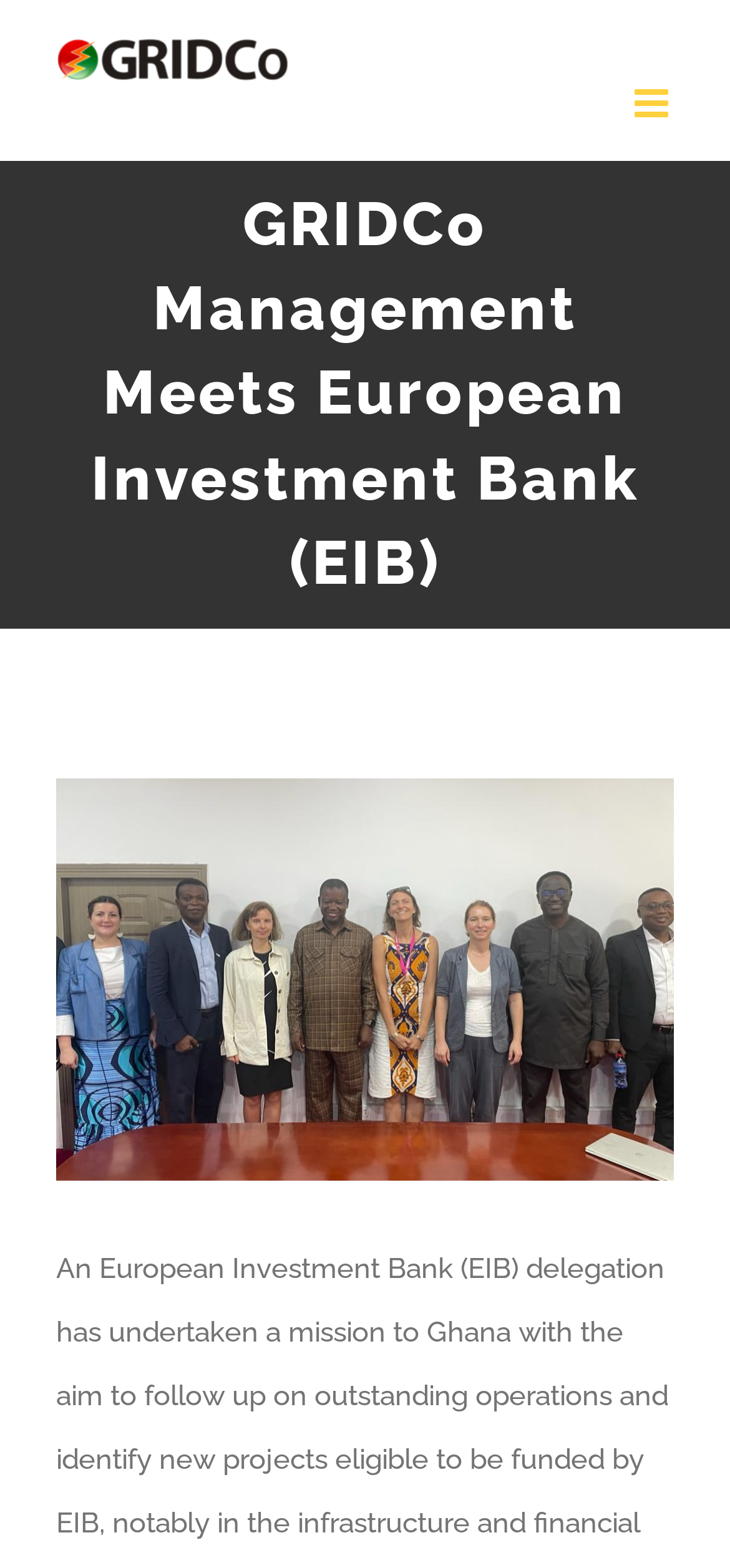Please provide the bounding box coordinate of the region that matches the element description: alt="Ghana Grid Company Ltd Logo". Coordinates should be in the format (top-left x, top-left y, bottom-right x, bottom-right y) and all values should be between 0 and 1.

[0.077, 0.024, 0.395, 0.051]